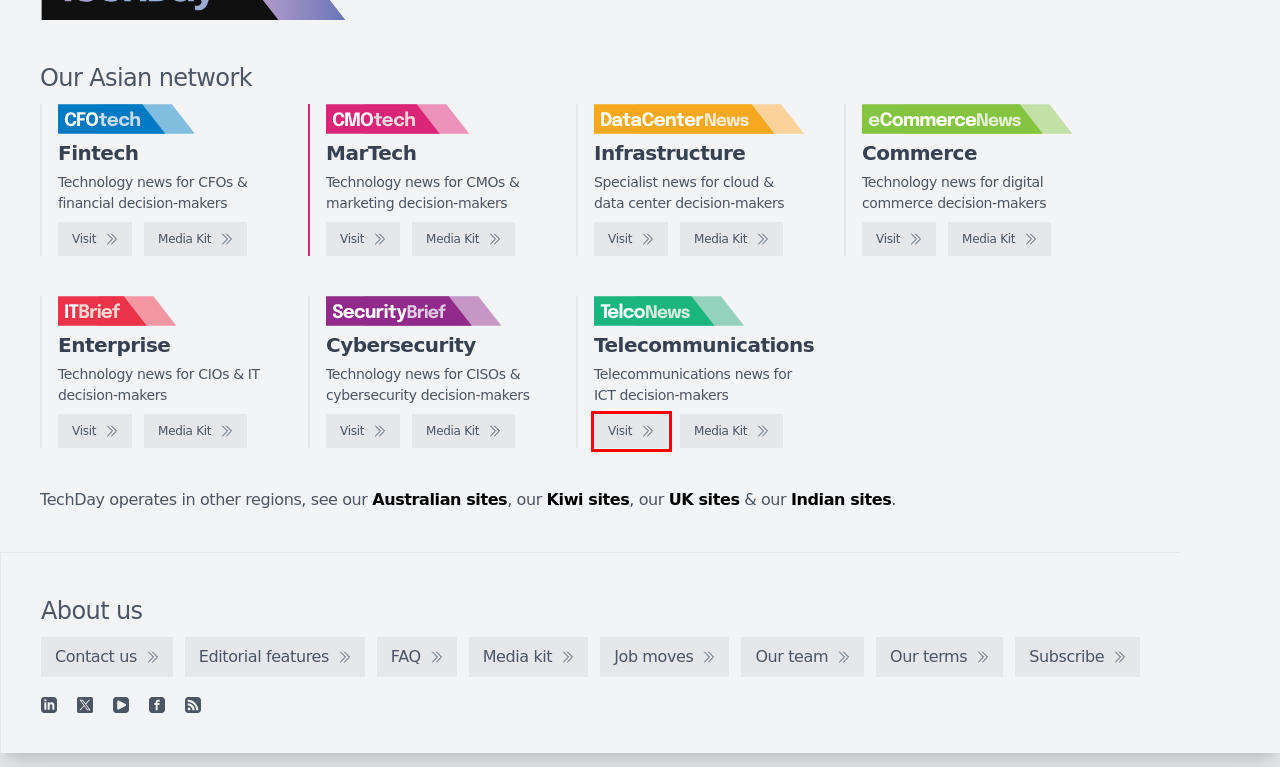You are given a screenshot of a webpage with a red rectangle bounding box around a UI element. Select the webpage description that best matches the new webpage after clicking the element in the bounding box. Here are the candidates:
A. TelcoNews Asia - Media kit
B. TelcoNews Asia - Telecommunications news for ICT decision-makers
C. SecurityBrief Asia - Media kit
D. eCommerceNews Asia - Technology news for digital commerce decision-makers
E. TechDay UK - The United Kingdom's, technology news network
F. CMOtech Asia - Media kit
G. SecurityBrief Asia - Technology news for CISOs & cybersecurity decision-makers
H. IT Brief Asia - Media kit

B